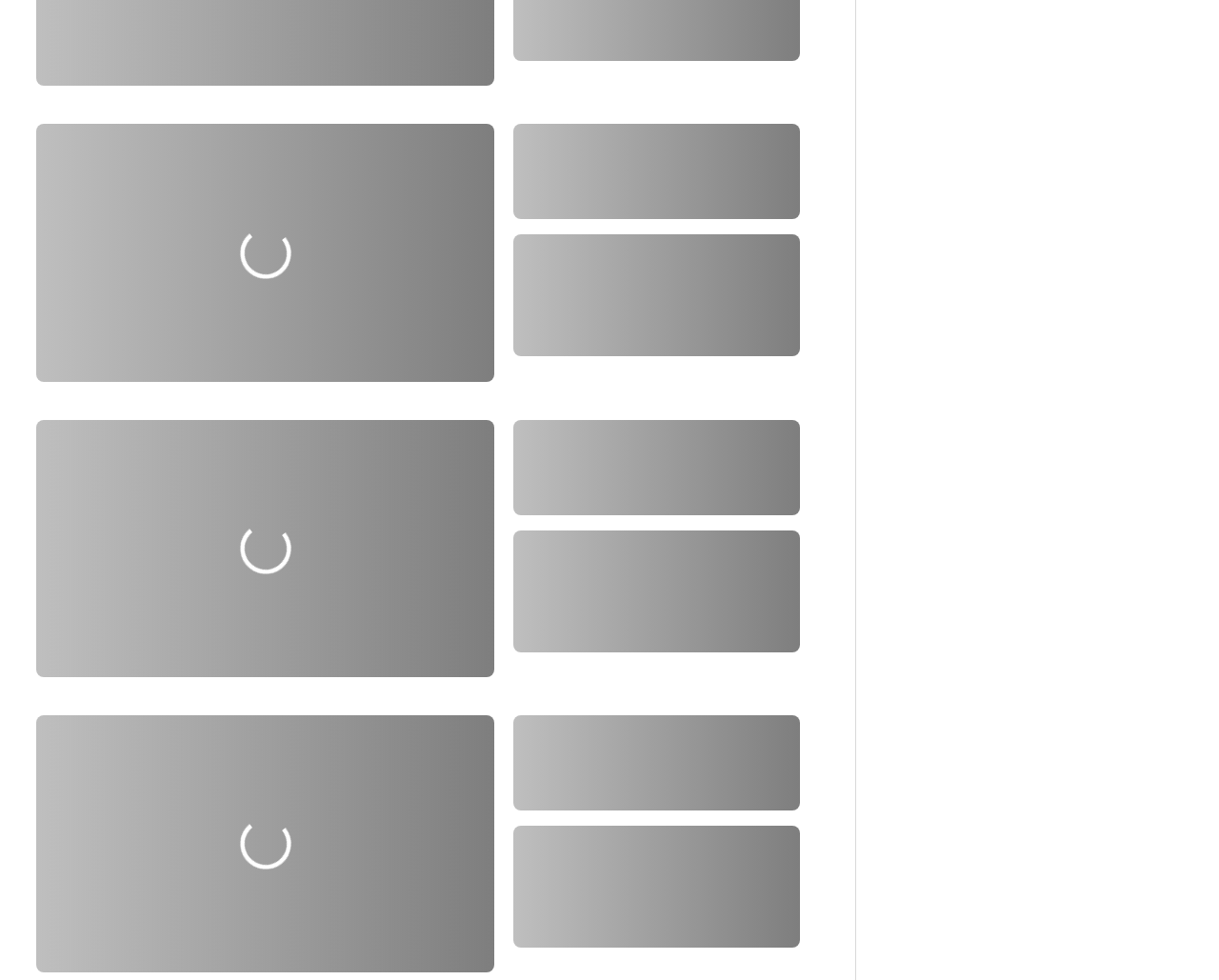Identify the bounding box coordinates of the region I need to click to complete this instruction: "Click Terms of Use".

[0.034, 0.857, 0.116, 0.88]